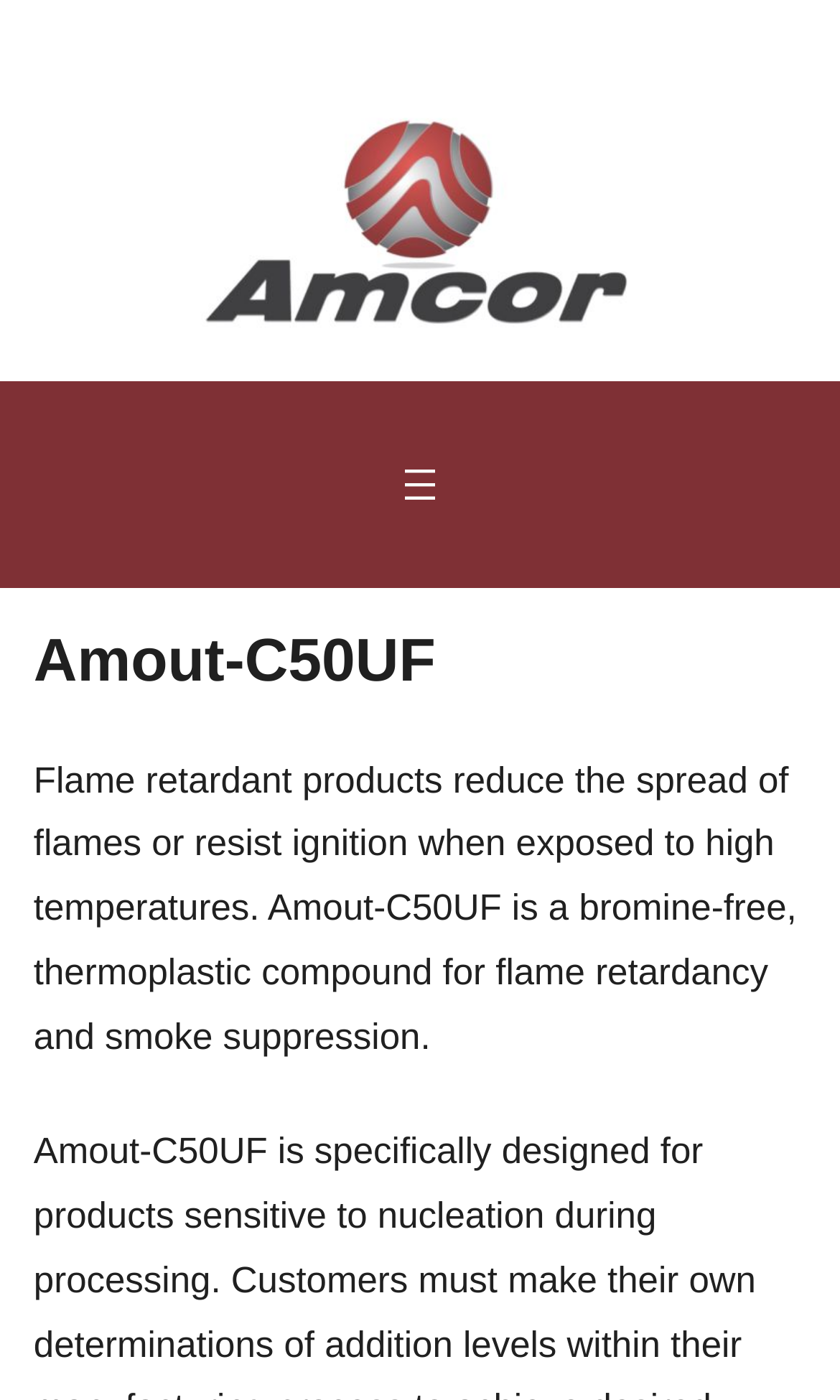Give a short answer to this question using one word or a phrase:
What type of image is in the header?

Unknown